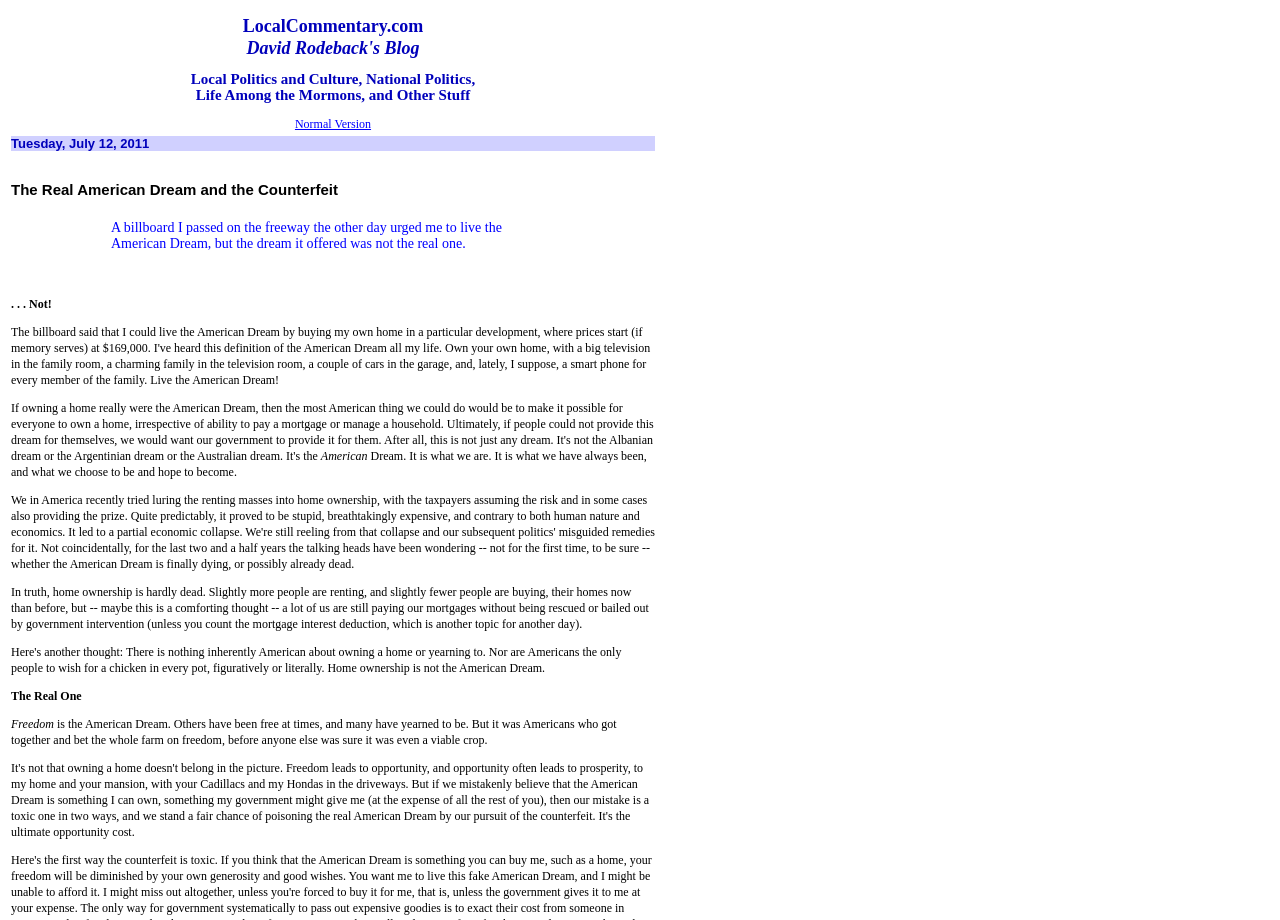What is the main theme of the blog? Using the information from the screenshot, answer with a single word or phrase.

Politics and Culture